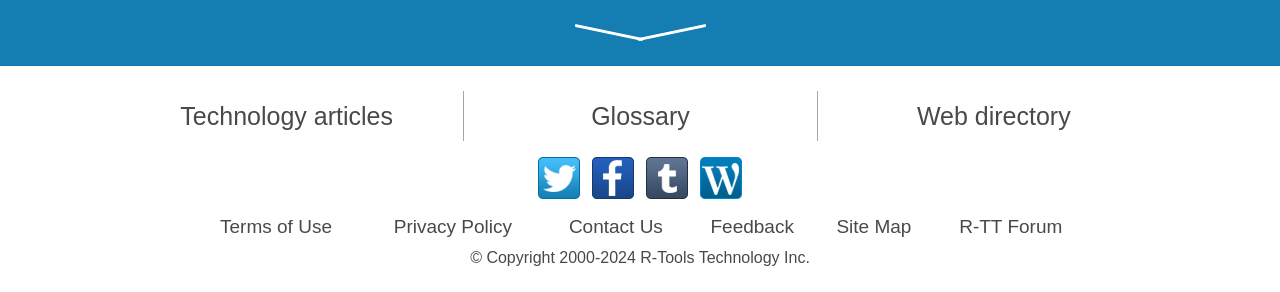Determine the bounding box coordinates for the HTML element described here: "Finding RAID parameters".

[0.56, 0.581, 0.736, 0.657]